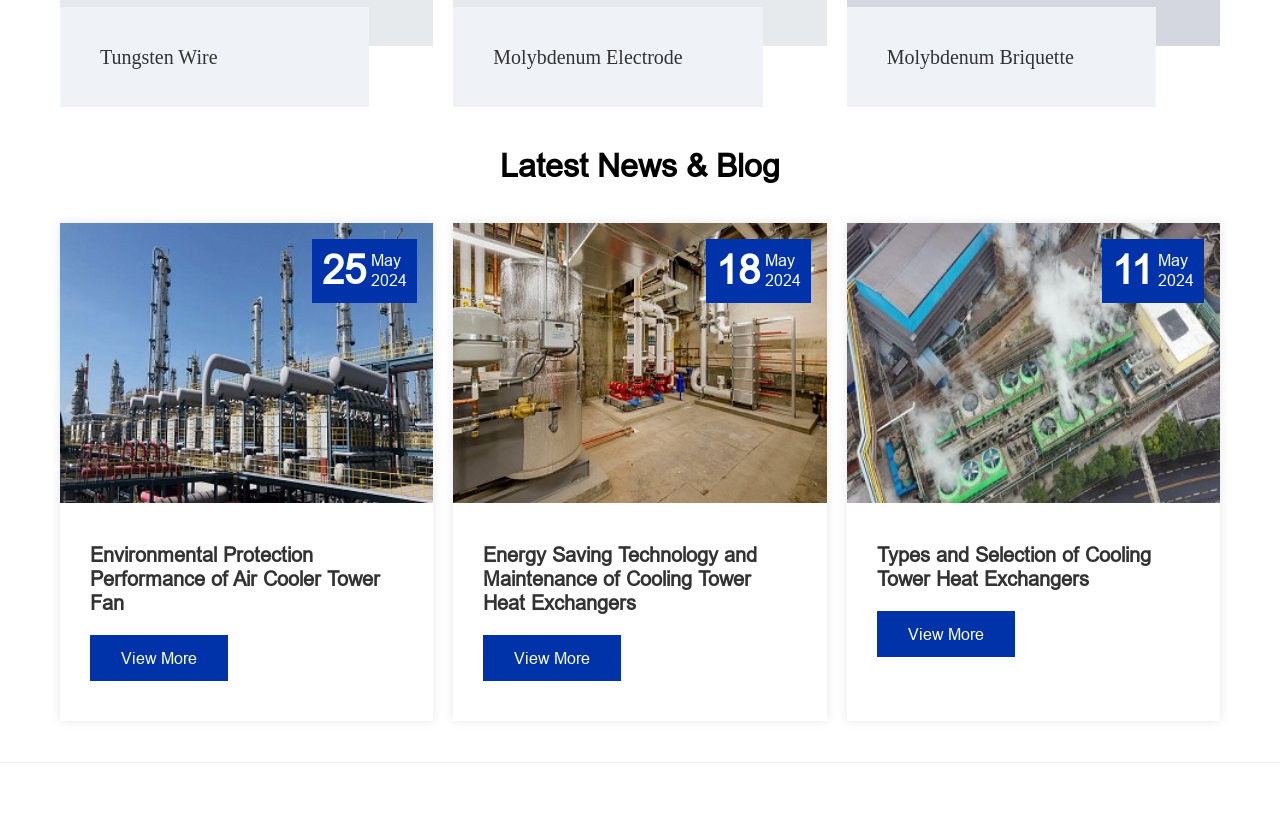What is the purpose of the 'View More' links?
Look at the image and provide a detailed response to the question.

The 'View More' links are located below each news article, and they appear to be links to view more news articles. Therefore, the purpose of the 'View More' links is to view more news articles.